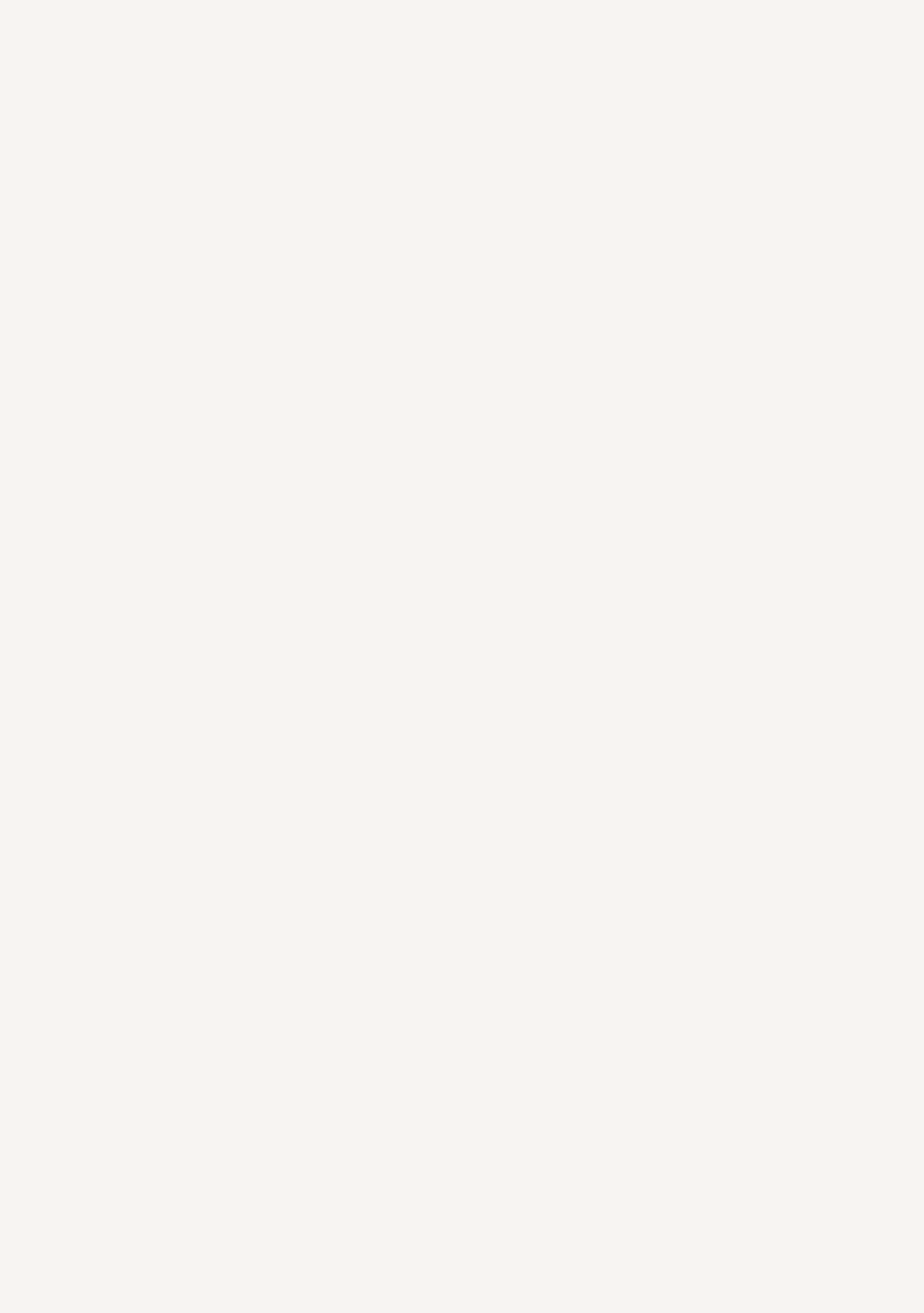Respond with a single word or phrase:
What is the name of the hotel?

Hotel Rad